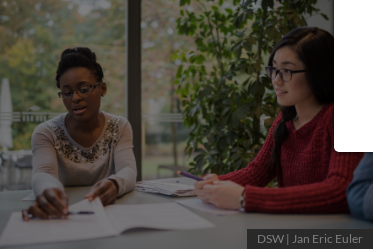What is visible through the large windows?
Using the information from the image, provide a comprehensive answer to the question.

Through the large windows, lush greenery is visible, which creates a calming and peaceful atmosphere, and suggests that the setting is a serene and natural environment conducive to learning and collaboration.